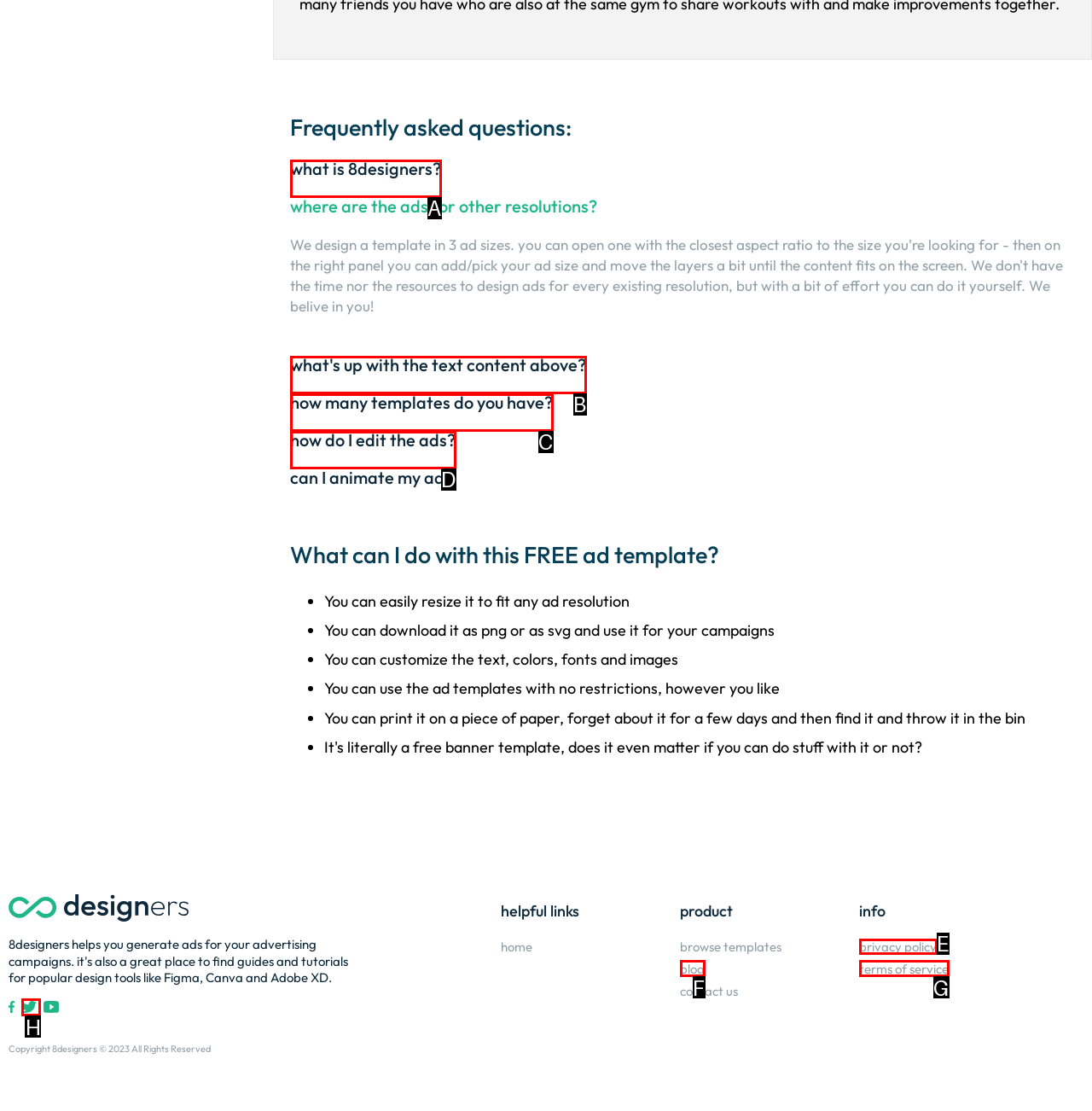Select the HTML element that needs to be clicked to perform the task: Click on 'privacy policy'. Reply with the letter of the chosen option.

E